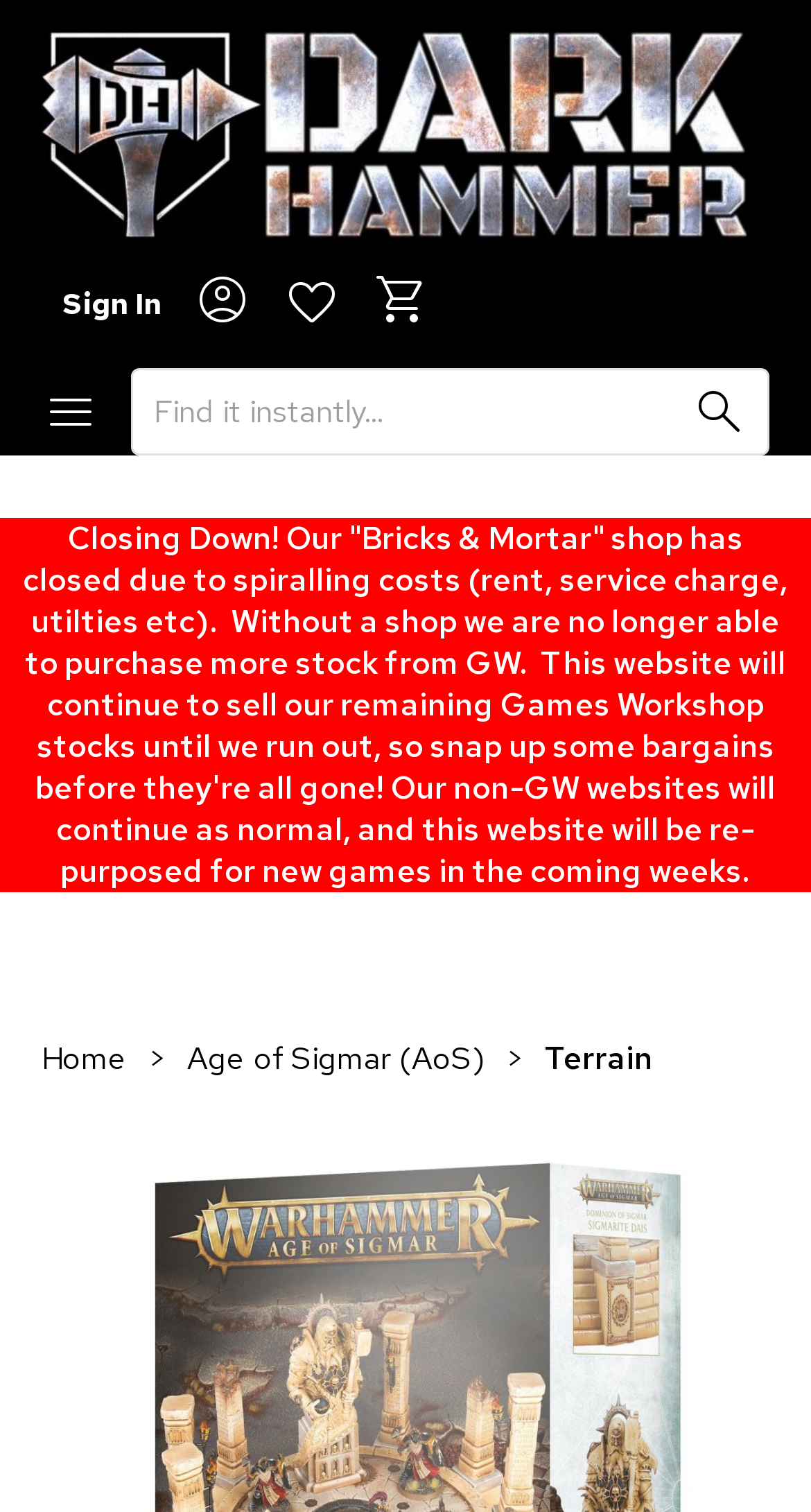Is it possible to sign in on the website?
Look at the screenshot and respond with a single word or phrase.

Yes